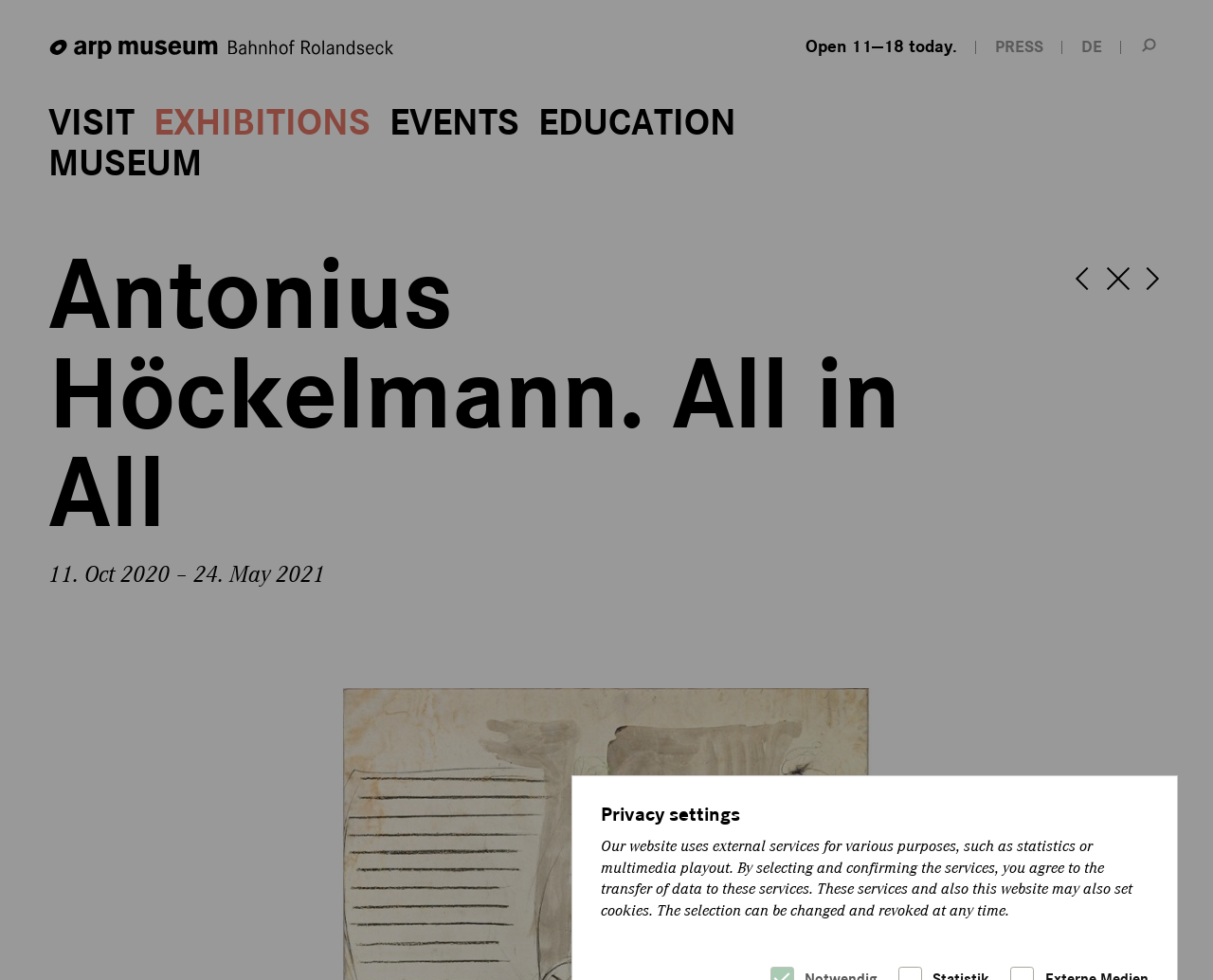Using floating point numbers between 0 and 1, provide the bounding box coordinates in the format (top-left x, top-left y, bottom-right x, bottom-right y). Locate the UI element described here: Museum

[0.04, 0.144, 0.167, 0.19]